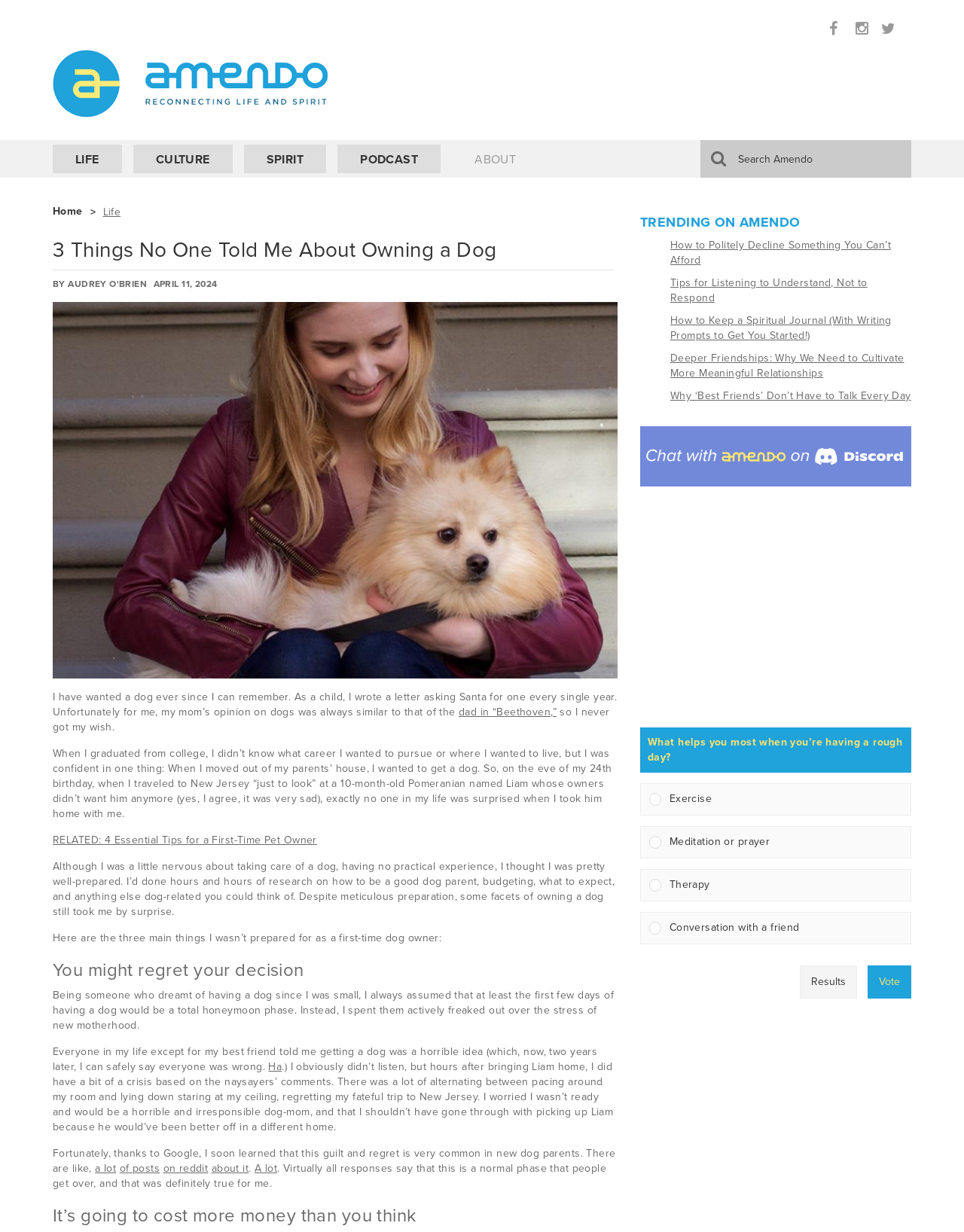Please determine the bounding box coordinates of the element's region to click in order to carry out the following instruction: "Search Amendo". The coordinates should be four float numbers between 0 and 1, i.e., [left, top, right, bottom].

[0.727, 0.114, 0.945, 0.144]